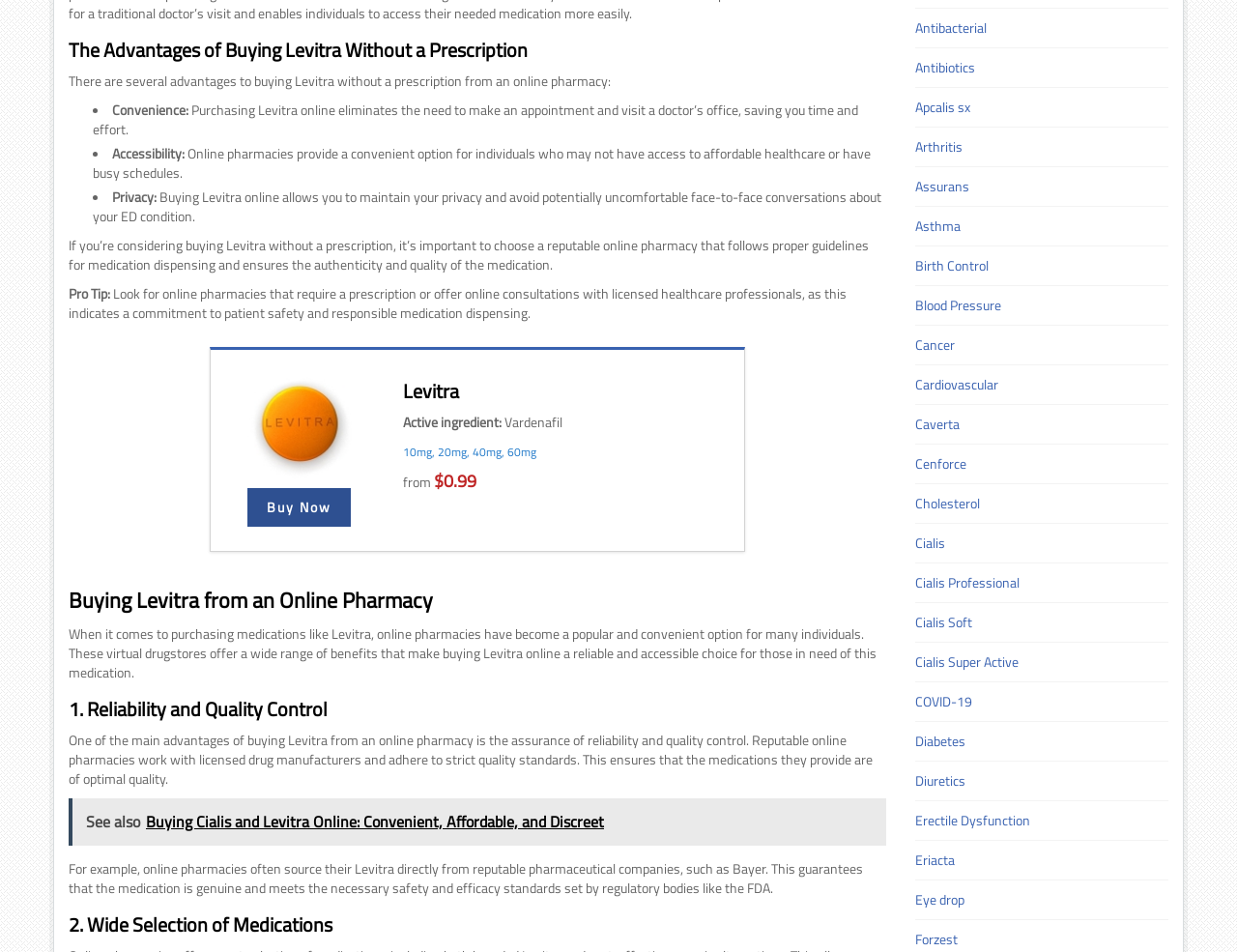Locate the bounding box coordinates of the UI element described by: "Cialis Super Active". Provide the coordinates as four float numbers between 0 and 1, formatted as [left, top, right, bottom].

[0.74, 0.686, 0.929, 0.706]